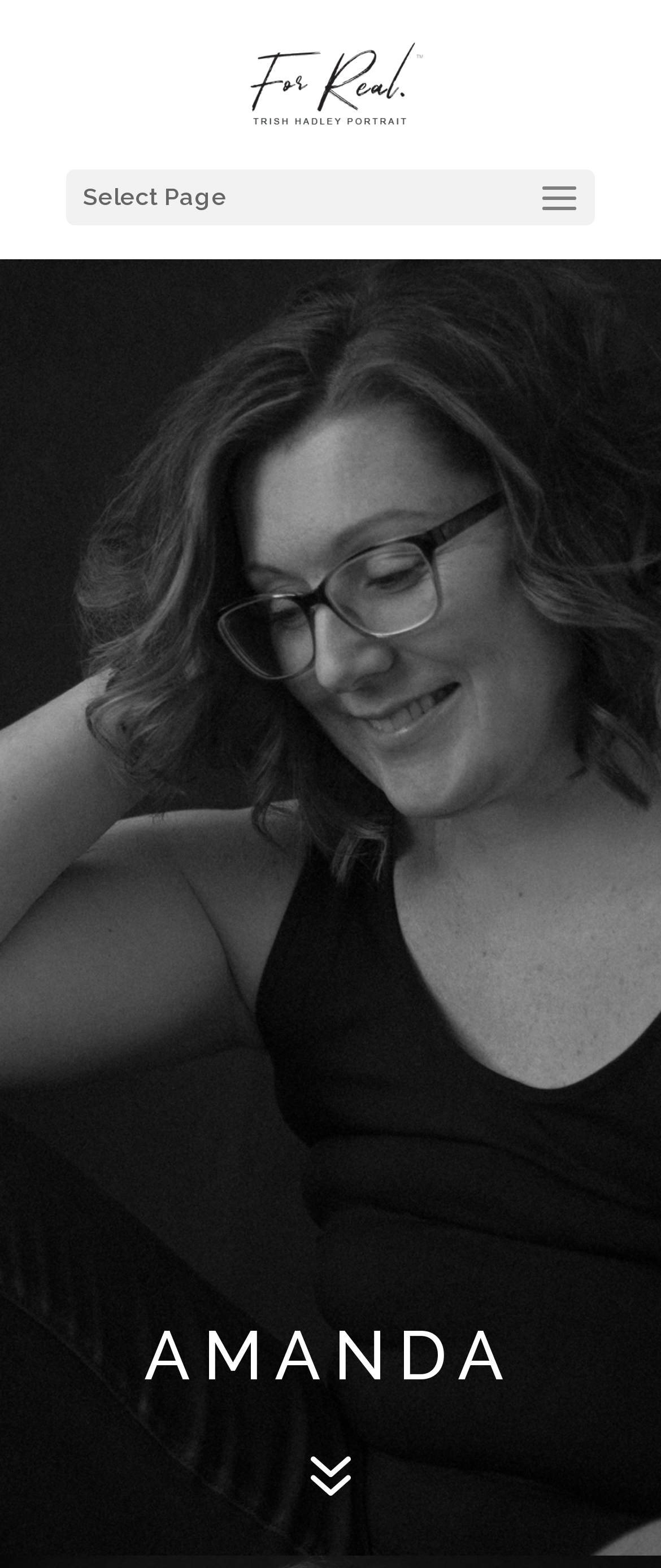Find the bounding box coordinates for the HTML element specified by: "Blog".

None